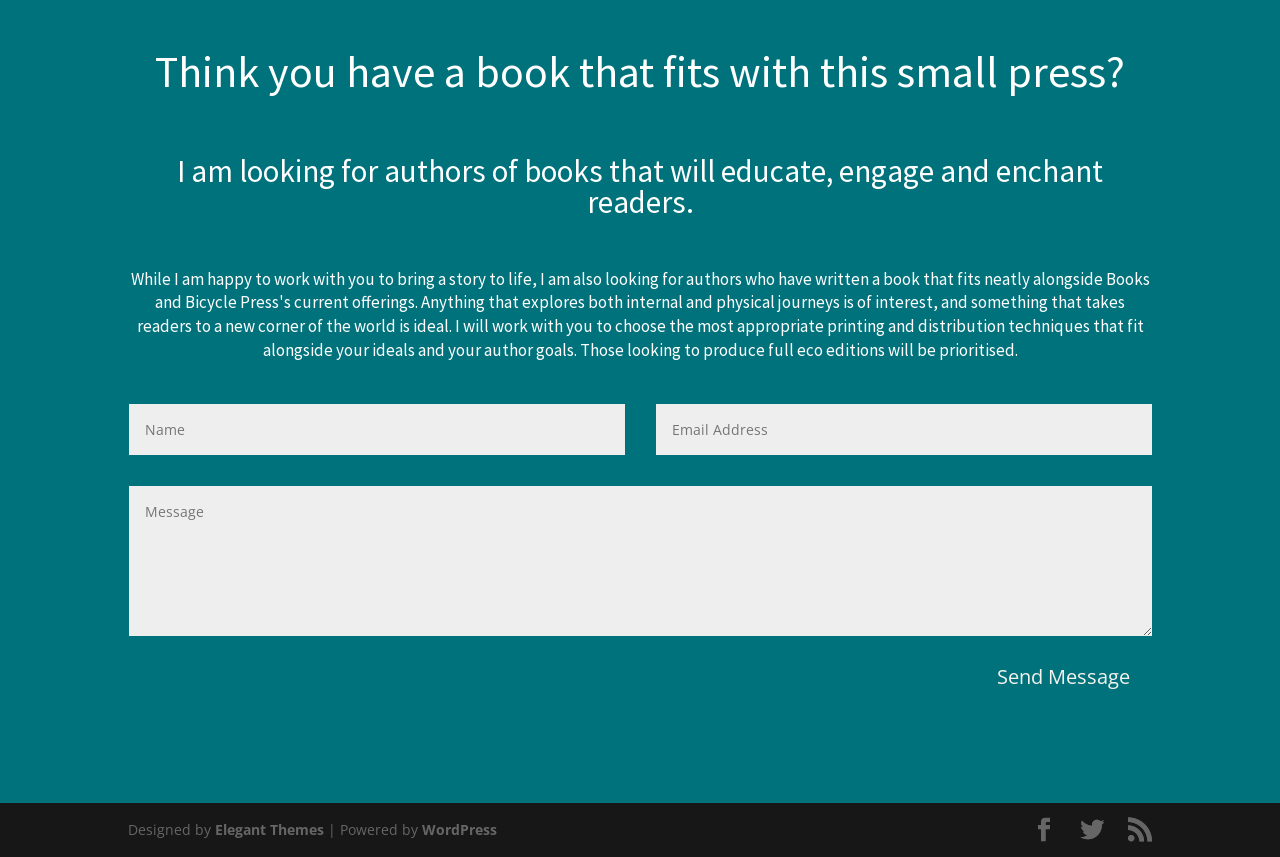With reference to the image, please provide a detailed answer to the following question: What is the author looking for?

The author is looking for authors of books that will educate, engage, and enchant readers, as stated in the heading on the webpage.